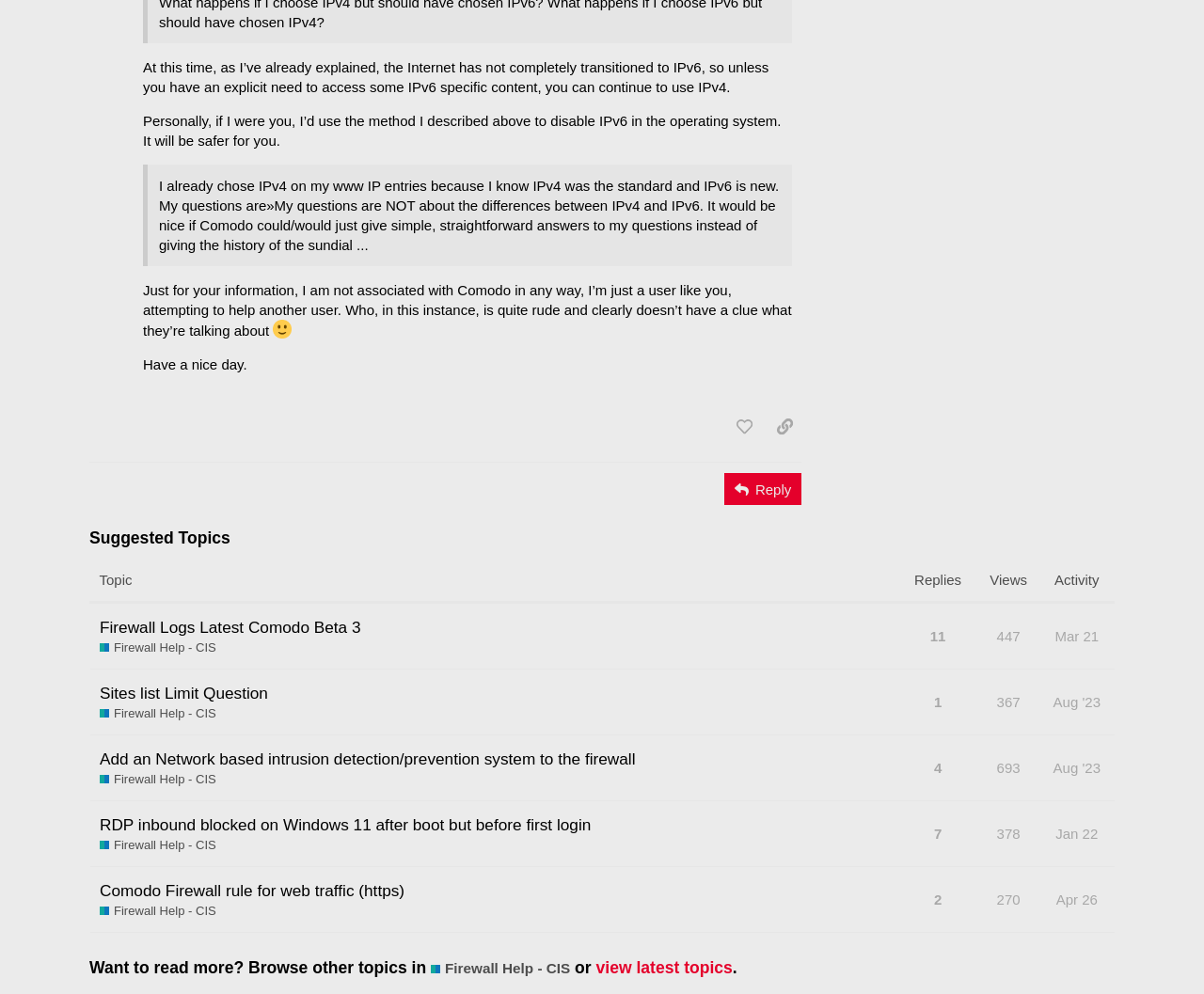Find and specify the bounding box coordinates that correspond to the clickable region for the instruction: "share a link to this post".

[0.637, 0.413, 0.666, 0.446]